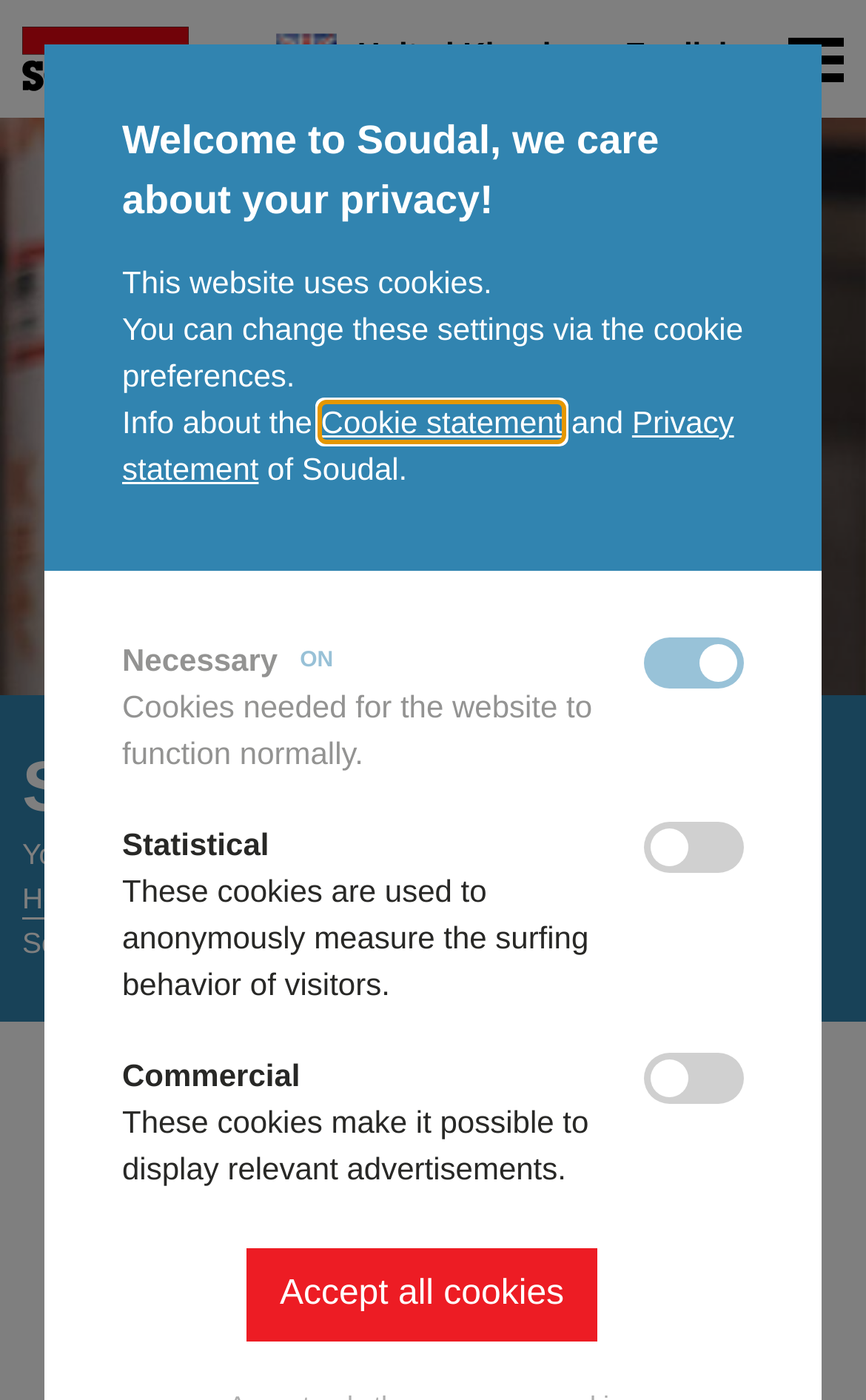Please determine the bounding box coordinates of the element to click in order to execute the following instruction: "Search for something". The coordinates should be four float numbers between 0 and 1, specified as [left, top, right, bottom].

[0.026, 0.697, 0.974, 0.761]